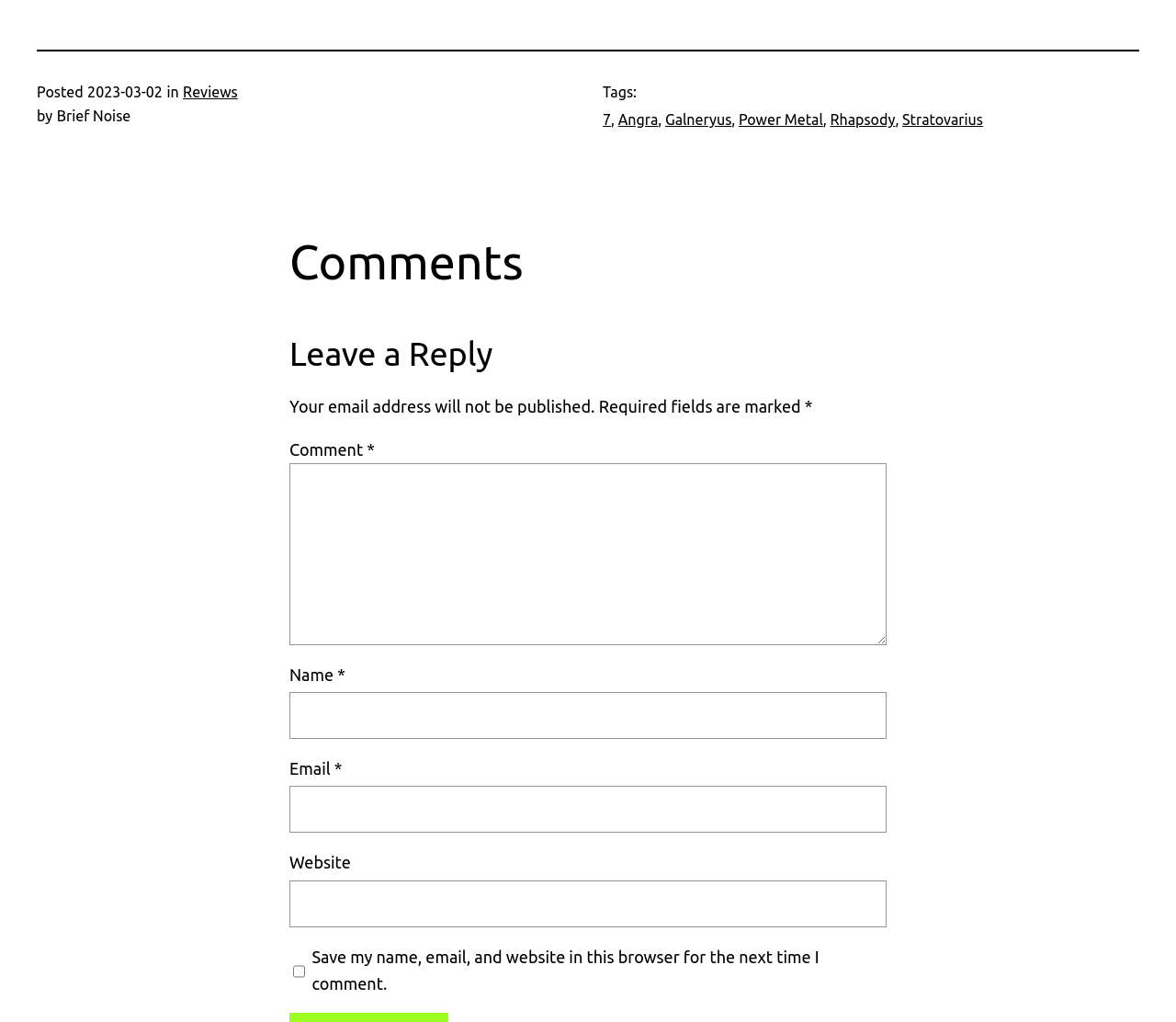Locate the bounding box coordinates of the area you need to click to fulfill this instruction: 'Type your name'. The coordinates must be in the form of four float numbers ranging from 0 to 1: [left, top, right, bottom].

[0.246, 0.677, 0.754, 0.723]